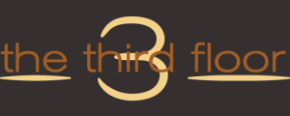Provide your answer in a single word or phrase: 
What font style is used in the logo?

elegant and contemporary